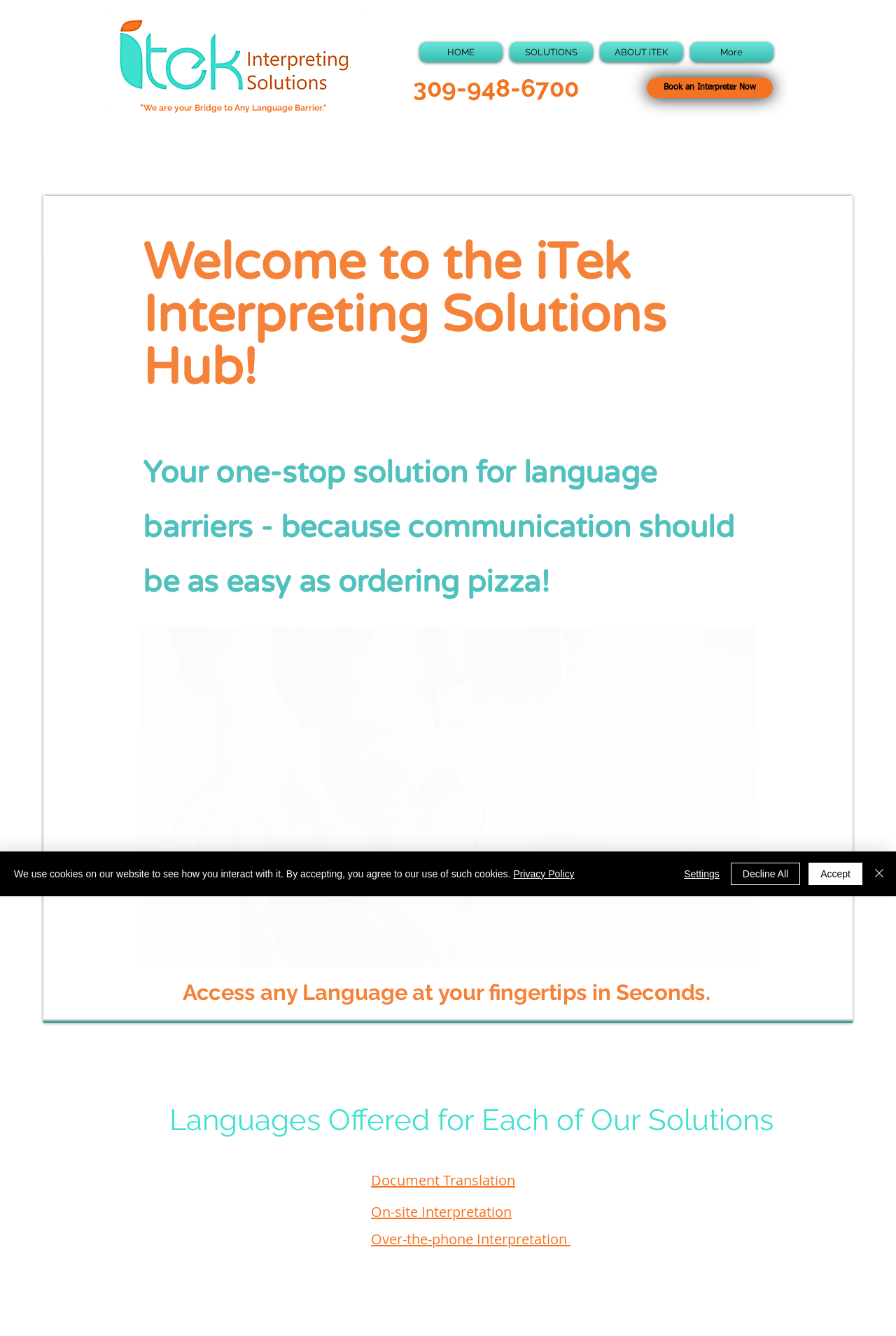What are the three language solutions offered?
Identify the answer in the screenshot and reply with a single word or phrase.

Document Translation, On-site Interpretation, Over-the-phone Interpretation